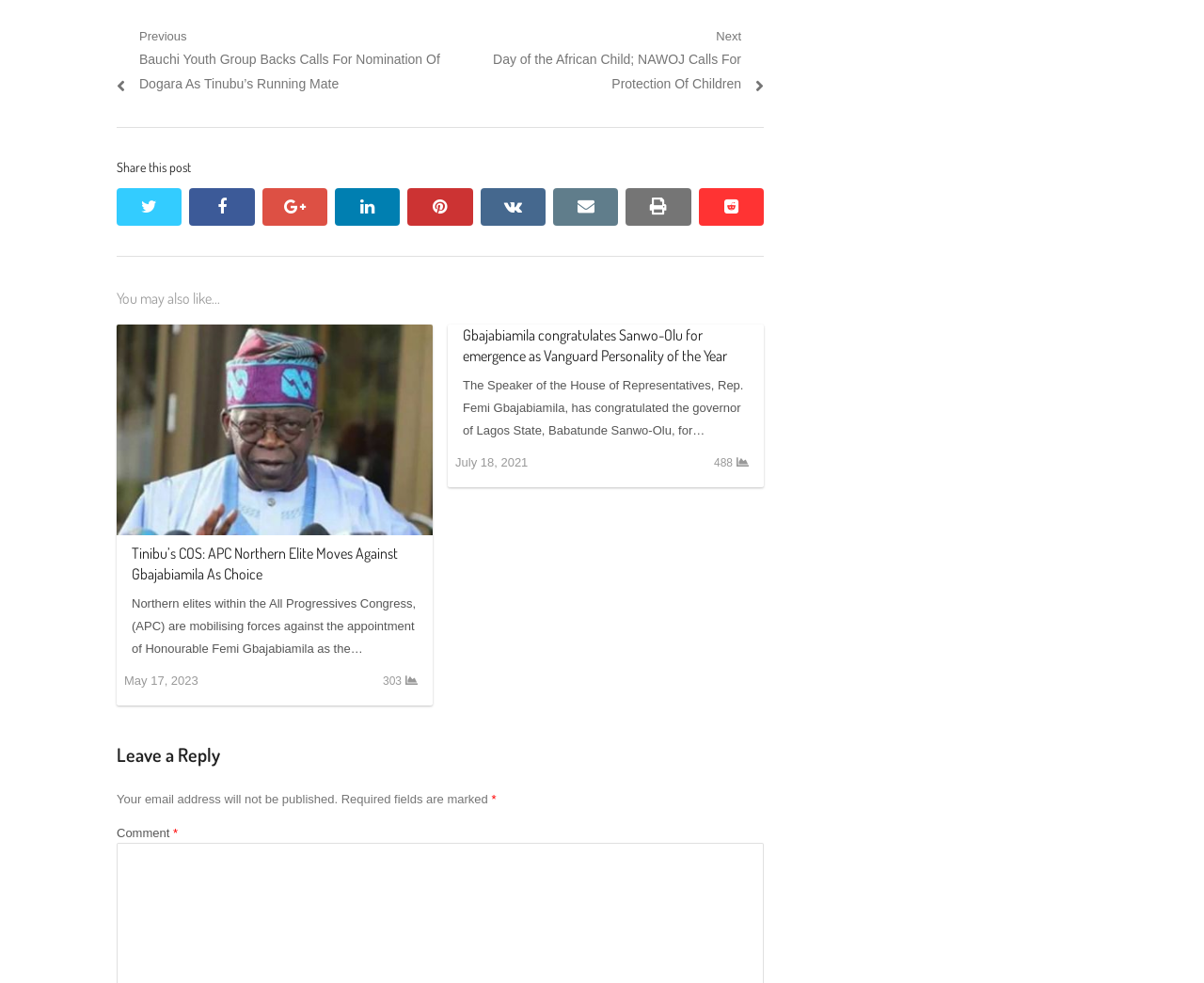What is the title of the previous post?
Refer to the image and give a detailed response to the question.

I found the title of the previous post by looking at the link element with the text ' Previous post: Bauchi Youth Group Backs Calls For Nomination Of Dogara As Tinubu’s Running Mate' under the 'Post navigation' heading.